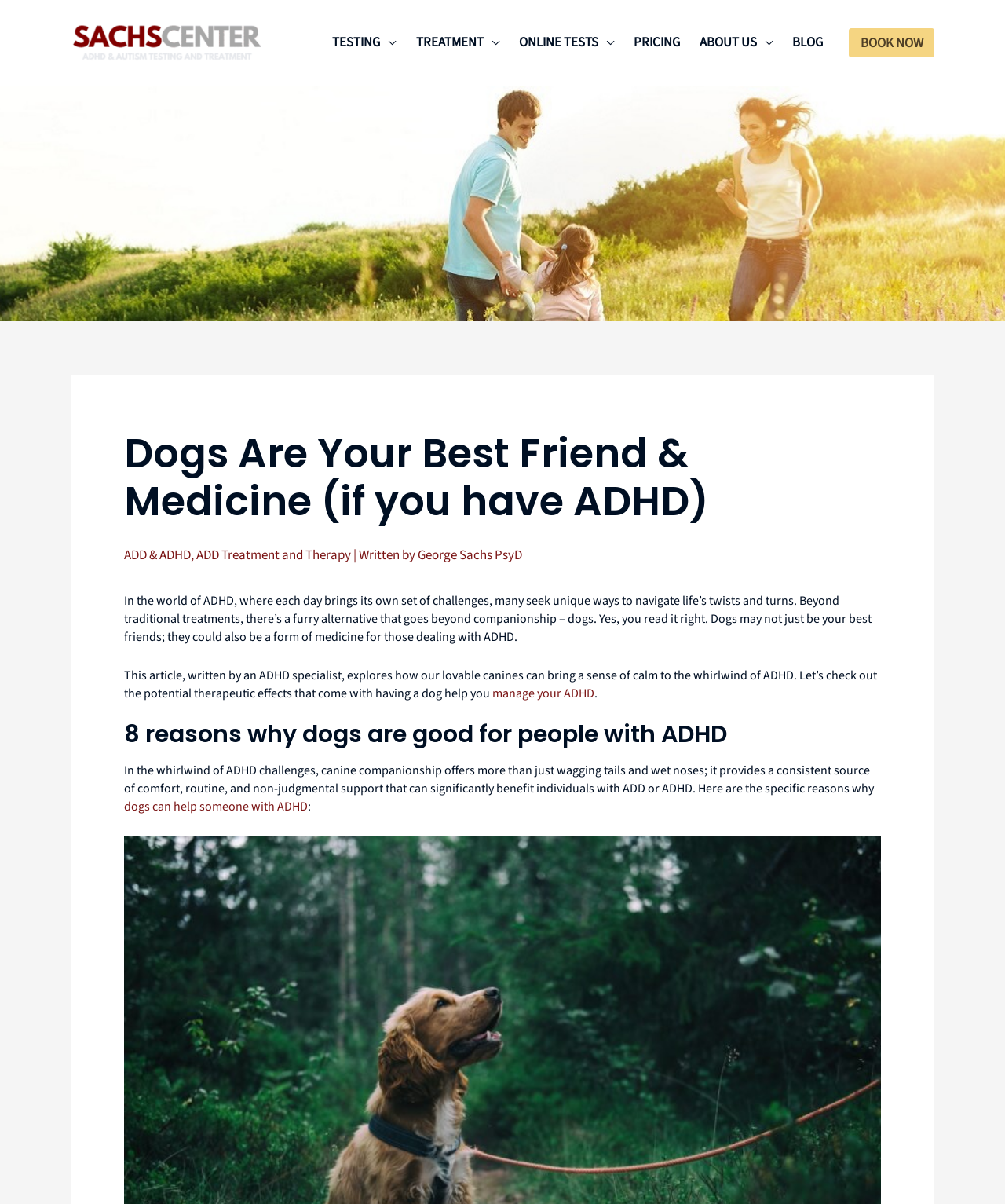Using the image as a reference, answer the following question in as much detail as possible:
What is the purpose of dogs according to the article?

I found this information by reading the first paragraph of the article, which says 'Beyond traditional treatments, there’s a furry alternative that goes beyond companionship – dogs. Yes, you read it right. Dogs may not just be your best friends; they could also be a form of medicine for those dealing with ADHD'.